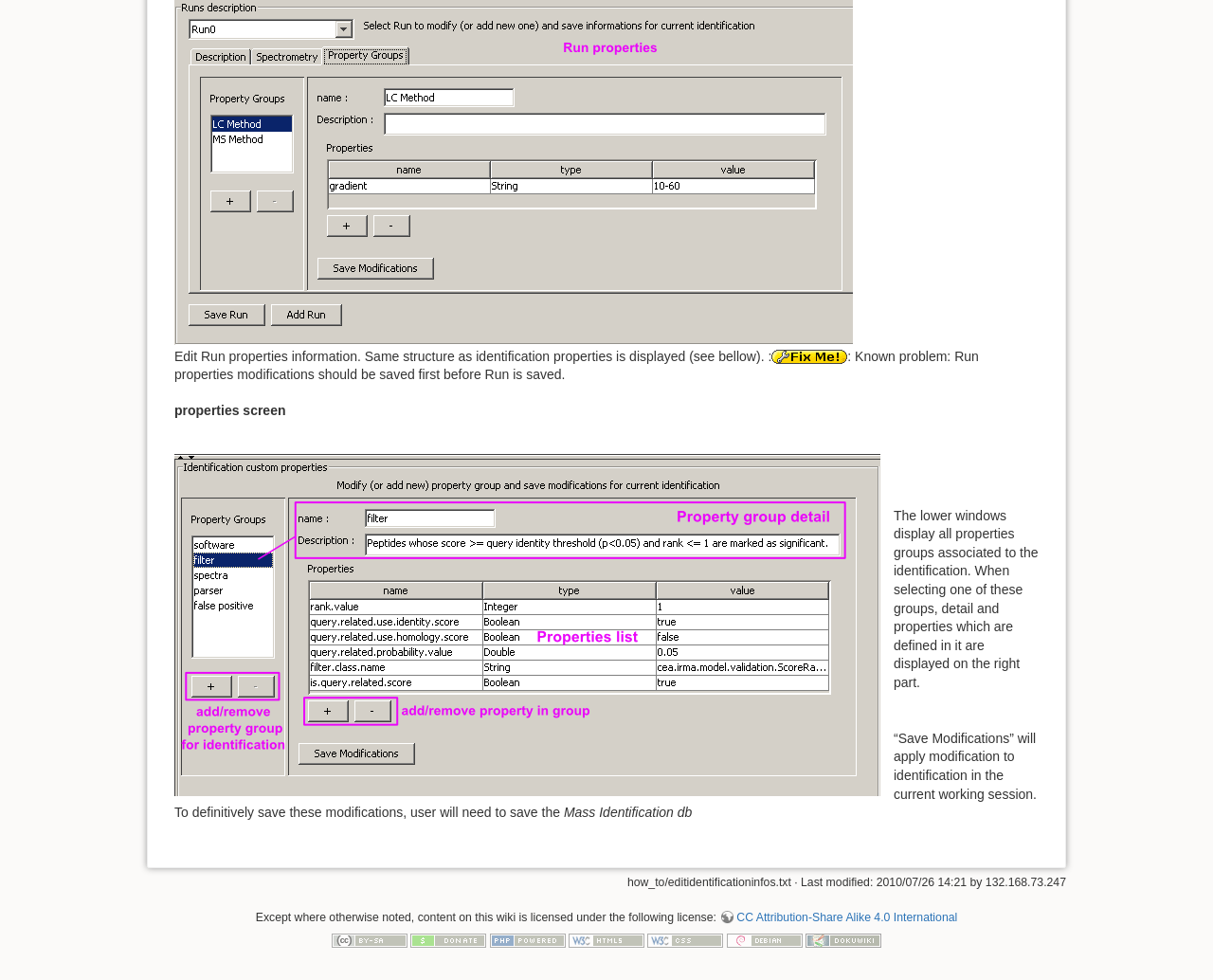What is the IP address mentioned at the bottom of the page?
Refer to the image and offer an in-depth and detailed answer to the question.

The text at the bottom of the page mentions '132.168.73.247' as an IP address, which is likely related to the server or hosting of the wiki.